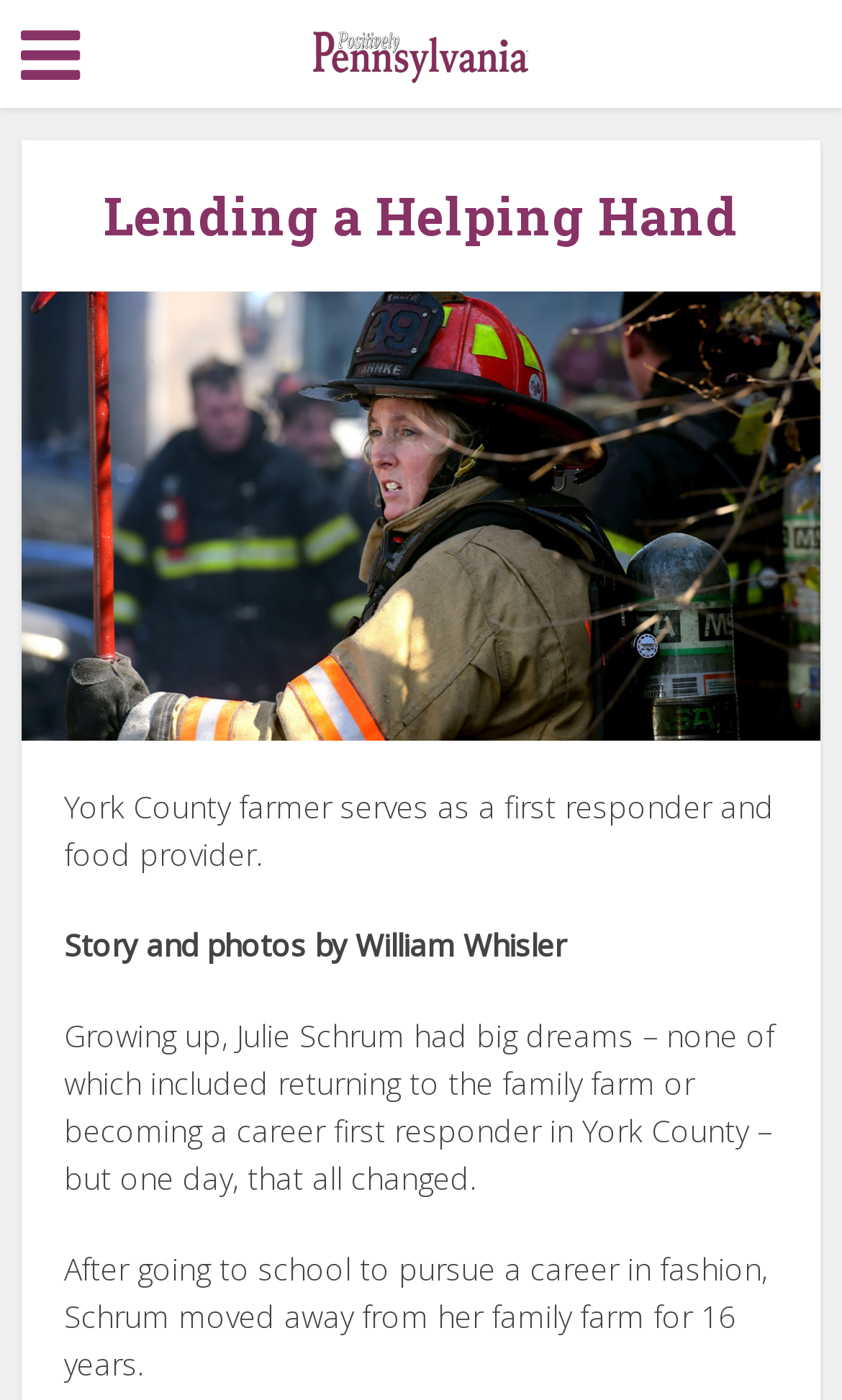Reply to the question with a brief word or phrase: What is the location of Julie Schrum's farm?

York County